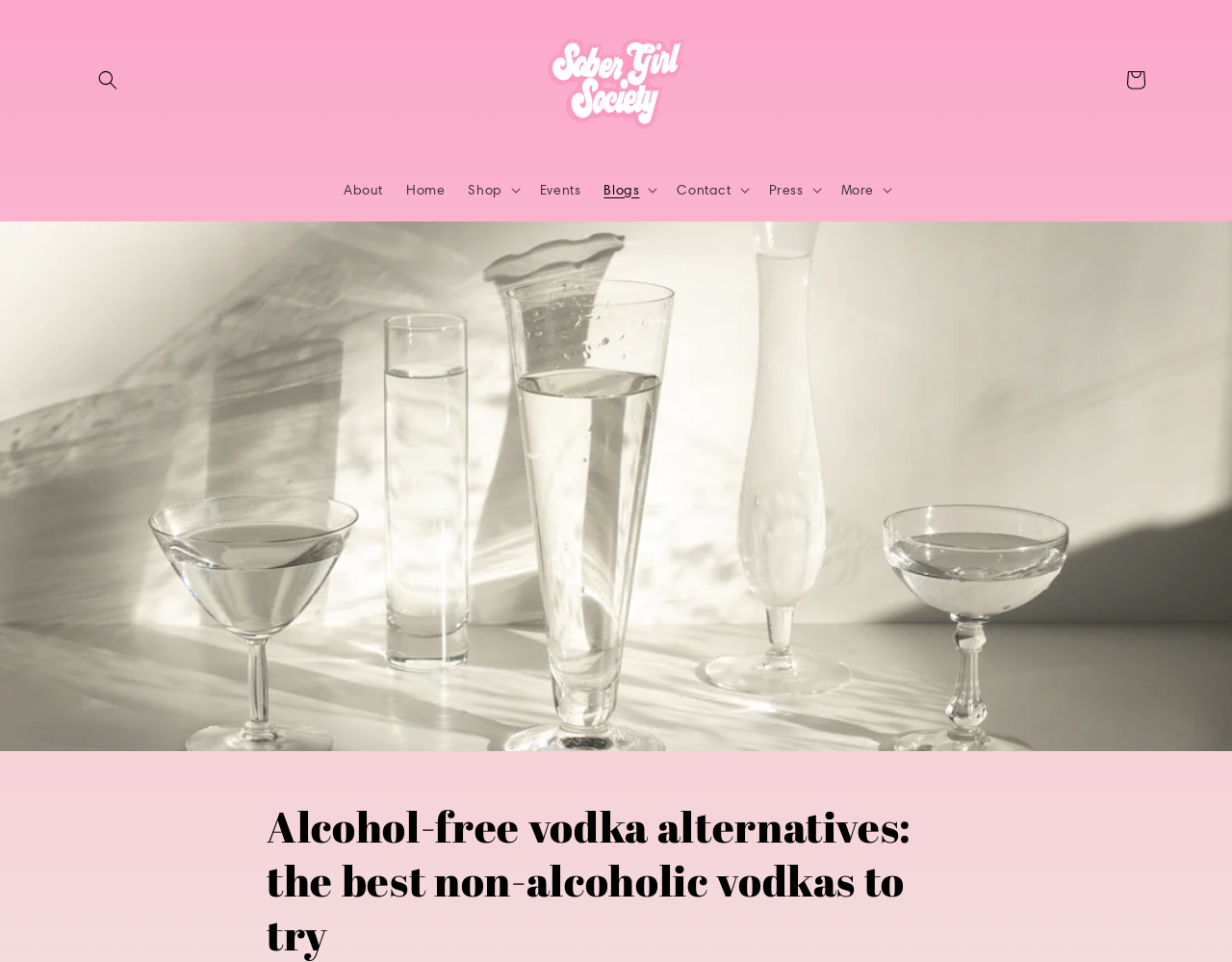Please analyze the image and provide a thorough answer to the question:
What is the purpose of the 'Join Now' button?

I inferred the purpose of the 'Join Now' button by looking at the surrounding text, which says 'SIGN UP - IT'S FREE!' and 'Join the society and be the first to hear about our events + meet-ups!'. This suggests that the 'Join Now' button is used to sign up for the society.